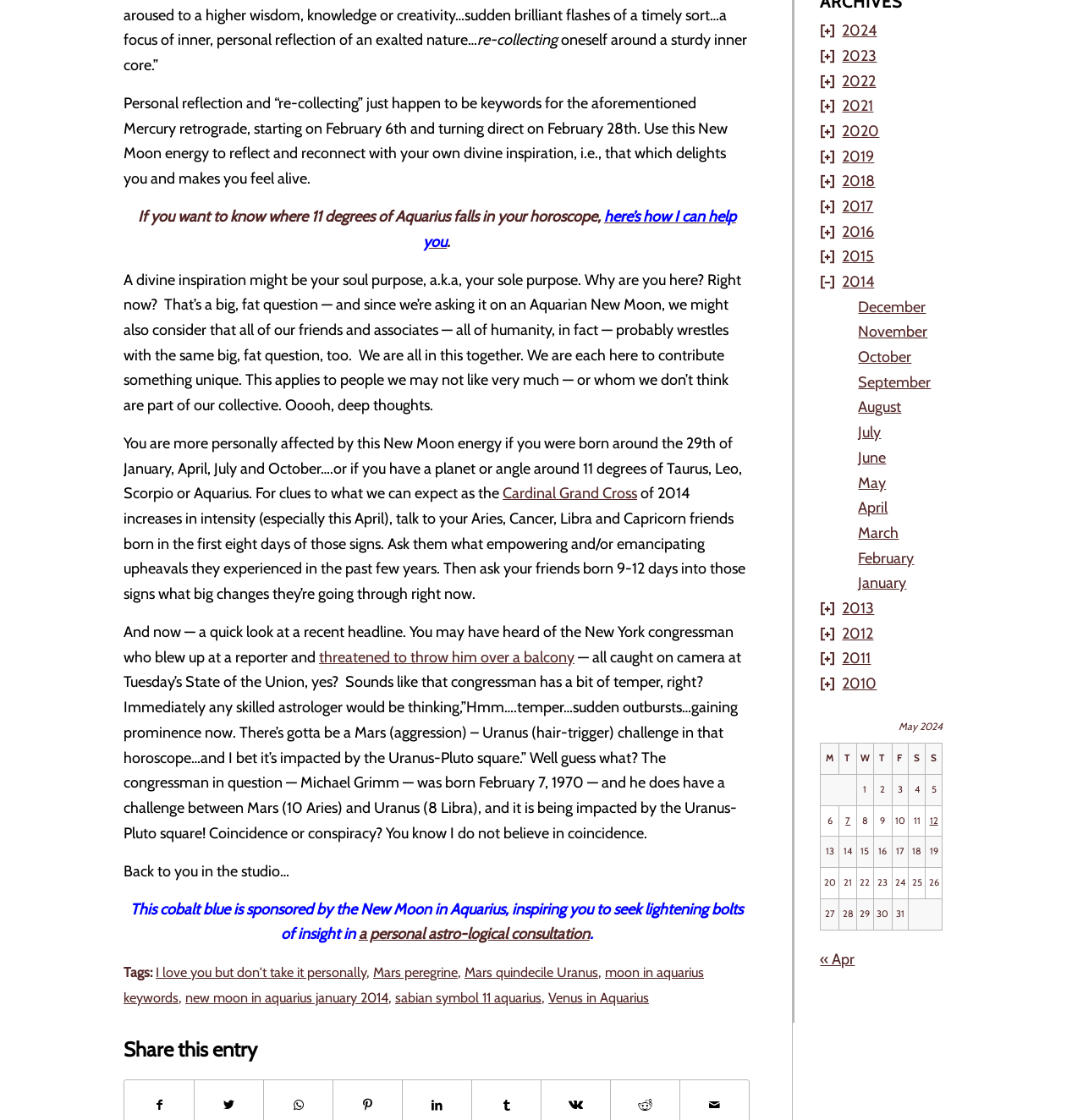Please locate the bounding box coordinates of the element that needs to be clicked to achieve the following instruction: "select the year 2014". The coordinates should be four float numbers between 0 and 1, i.e., [left, top, right, bottom].

[0.778, 0.243, 0.807, 0.26]